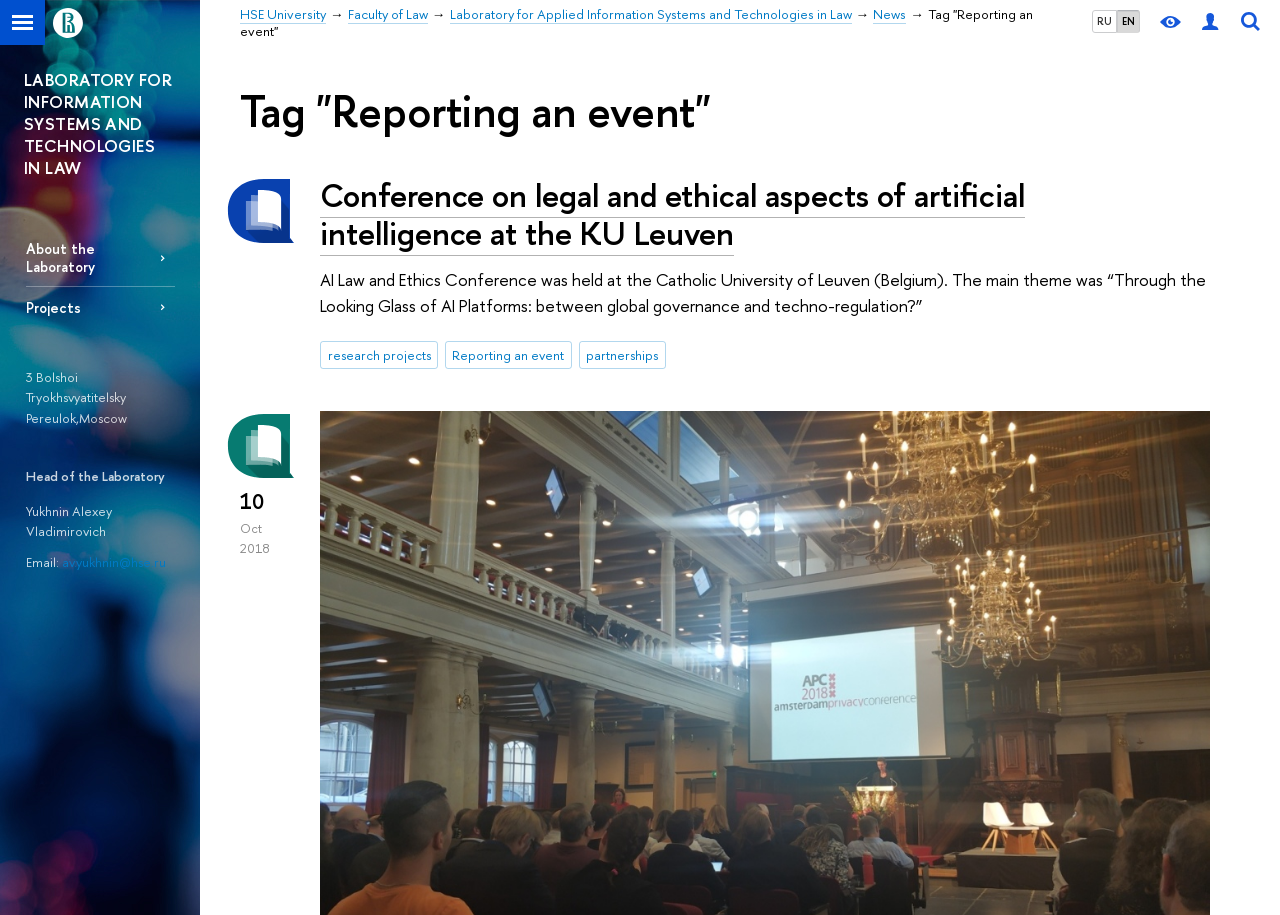Determine the bounding box coordinates (top-left x, top-left y, bottom-right x, bottom-right y) of the UI element described in the following text: HSE University

[0.188, 0.006, 0.255, 0.026]